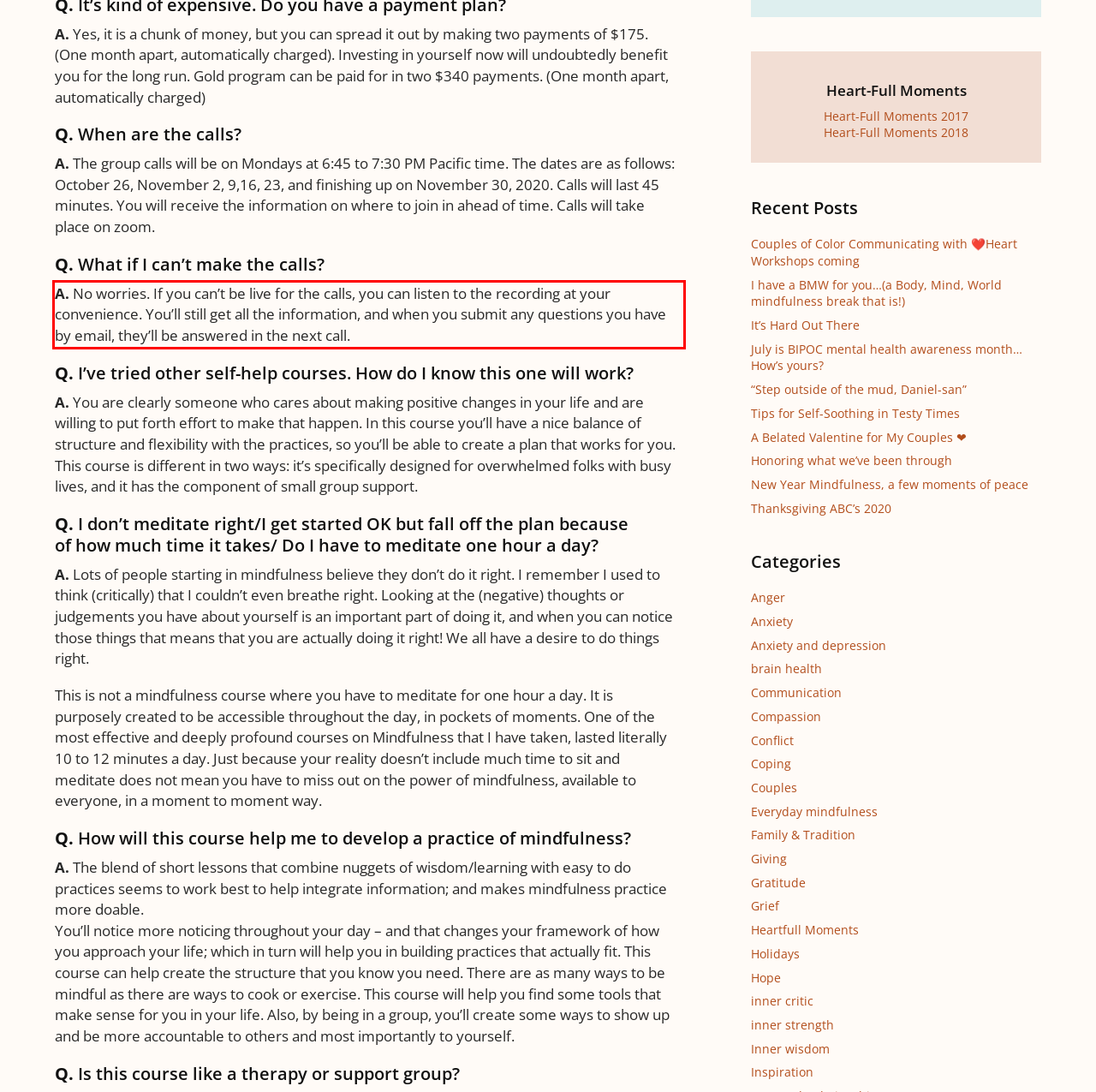You are provided with a screenshot of a webpage featuring a red rectangle bounding box. Extract the text content within this red bounding box using OCR.

A. No worries. If you can’t be live for the calls, you can listen to the recording at your convenience. You’ll still get all the information, and when you submit any questions you have by email, they’ll be answered in the next call.